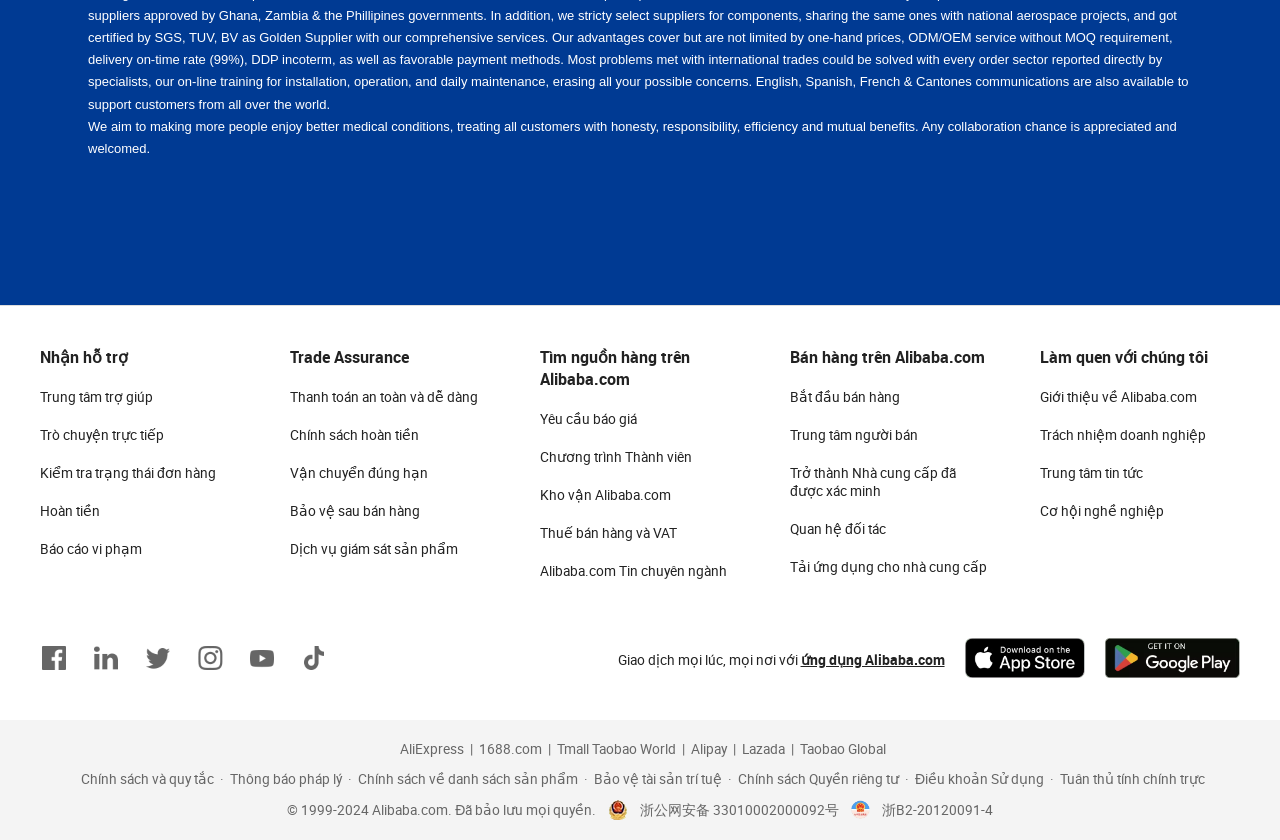Answer the following in one word or a short phrase: 
What is the slogan of Alibaba.com?

Giao dịch mọi lúc, mọi nơi